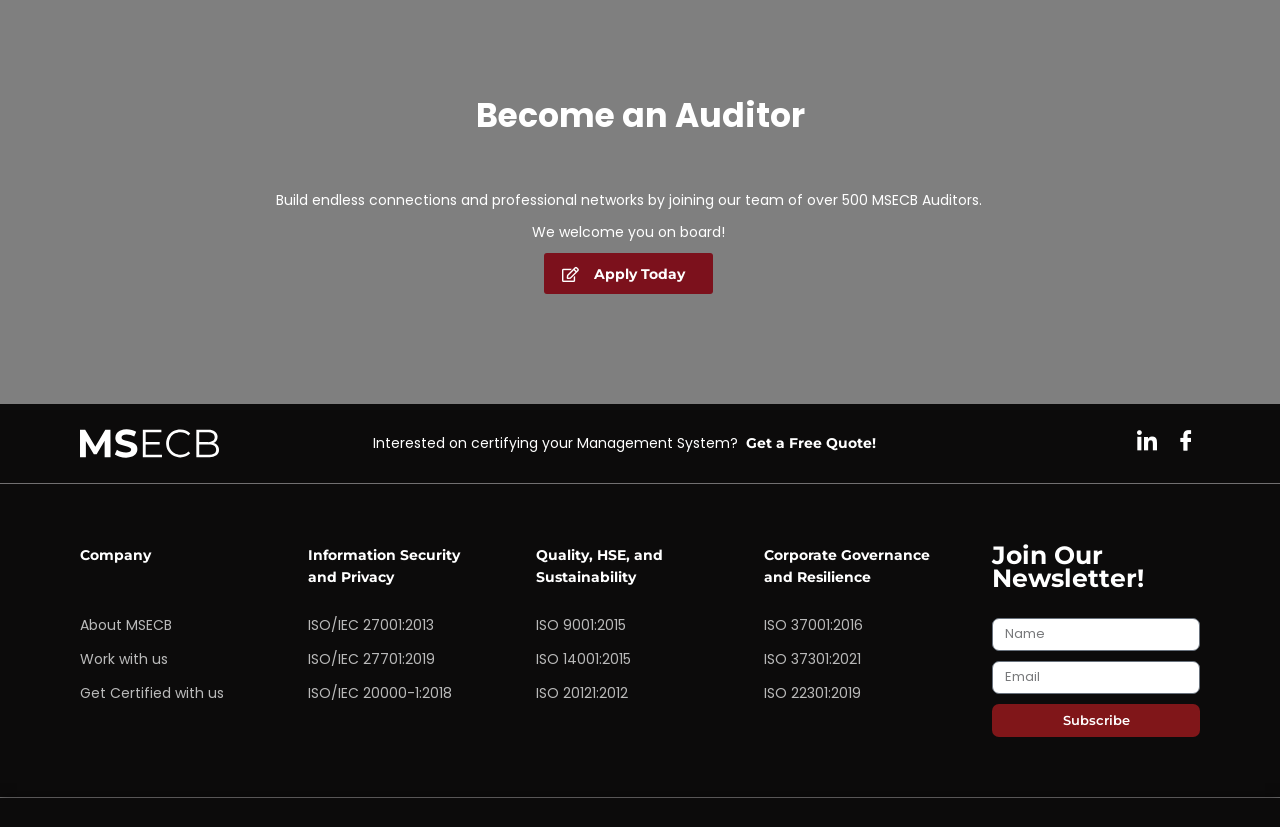What is the topic of the certification mentioned in the webpage?
Based on the visual information, provide a detailed and comprehensive answer.

The webpage mentions 'Get a Free Quote!' for certifying a Management System, and also lists various ISO standards related to management systems, such as ISO 9001:2015 and ISO 14001:2015.